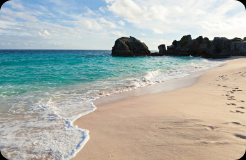What is the atmosphere of the scene?
Refer to the image and offer an in-depth and detailed answer to the question.

The caption describes the scene as having 'filtering sunlight that creates a warm and inviting atmosphere', which indicates that the atmosphere of the scene is warm and inviting.